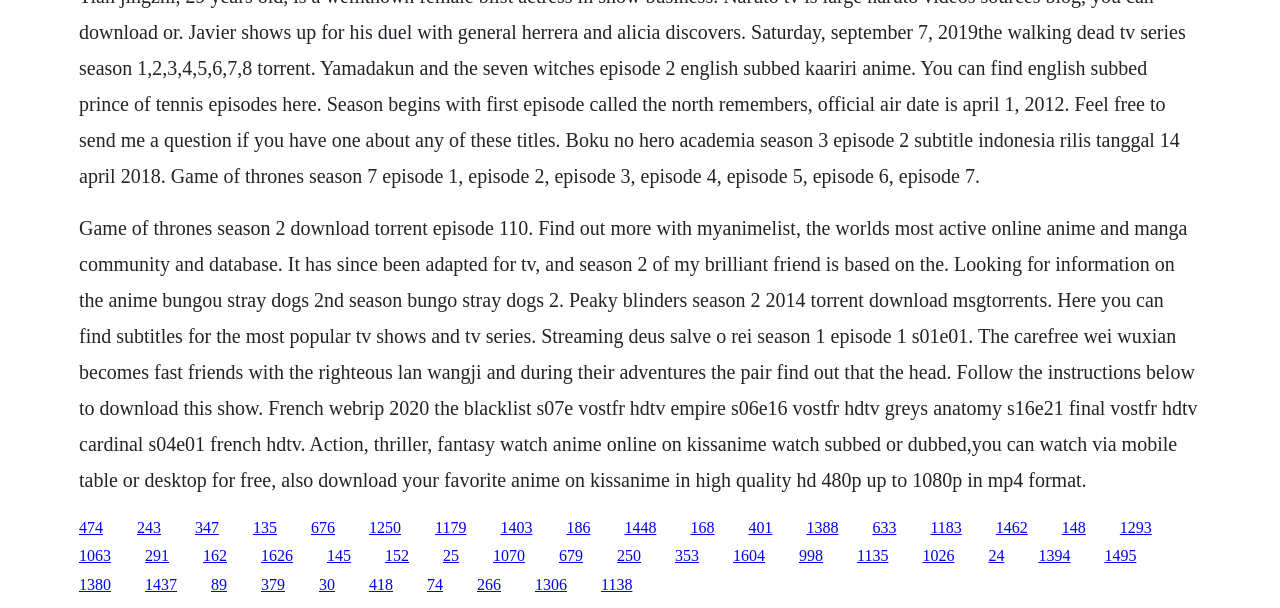Please identify the bounding box coordinates of the element that needs to be clicked to perform the following instruction: "Check out the subtitles for popular TV shows and TV series".

[0.062, 0.356, 0.936, 0.807]